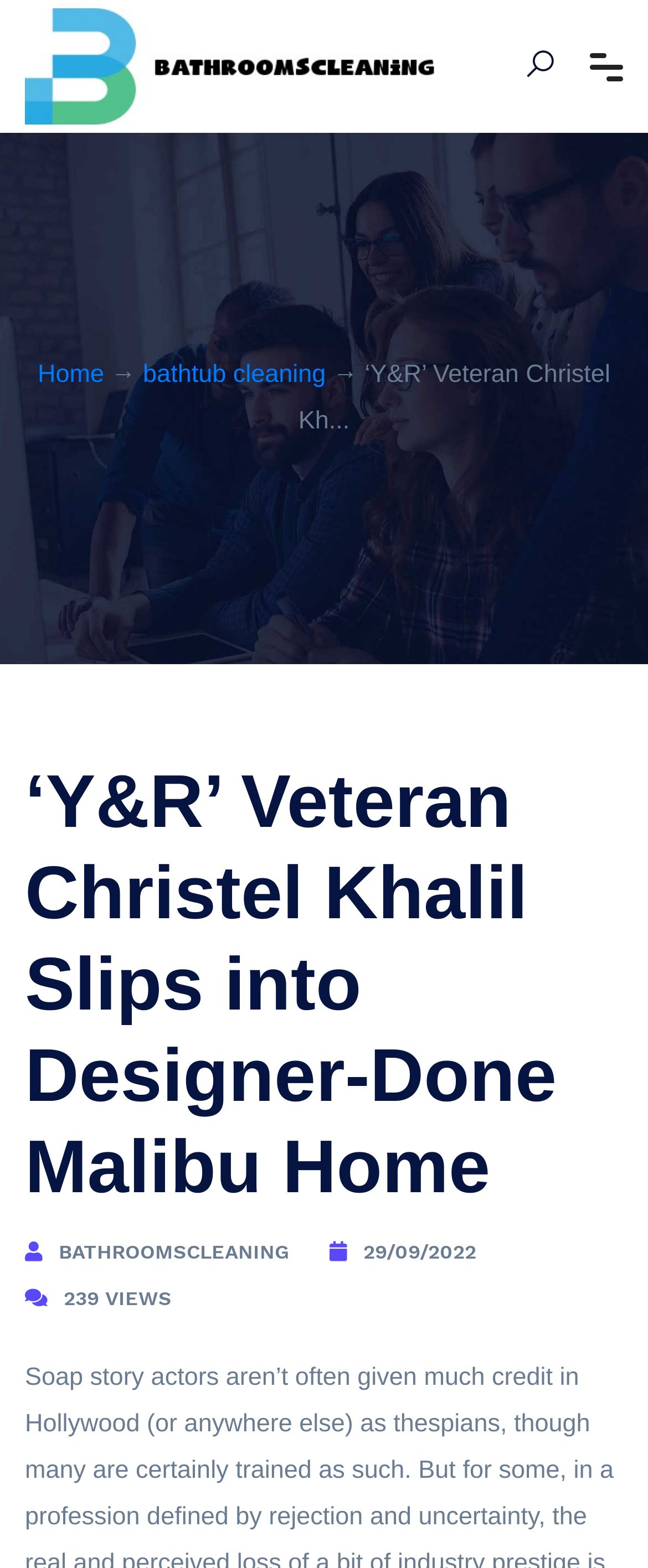Please find the bounding box coordinates in the format (top-left x, top-left y, bottom-right x, bottom-right y) for the given element description. Ensure the coordinates are floating point numbers between 0 and 1. Description: 29/09/2022

[0.56, 0.784, 0.735, 0.813]